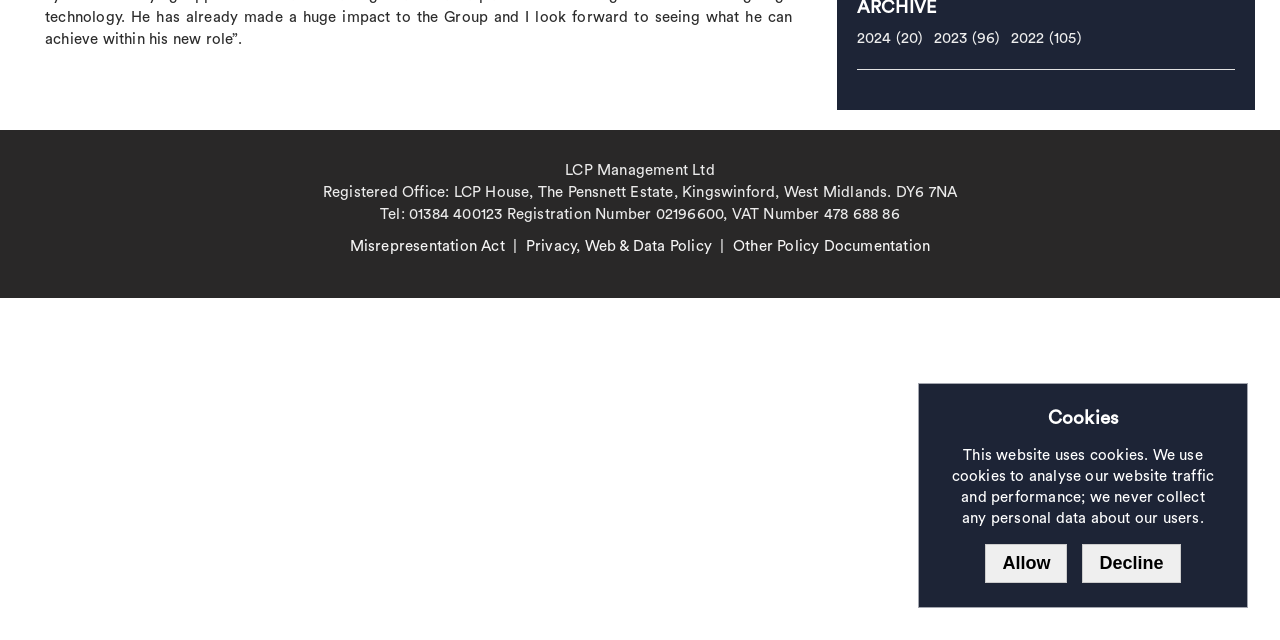Provide the bounding box coordinates for the UI element that is described by this text: "Other Policy Documentation". The coordinates should be in the form of four float numbers between 0 and 1: [left, top, right, bottom].

[0.573, 0.374, 0.727, 0.397]